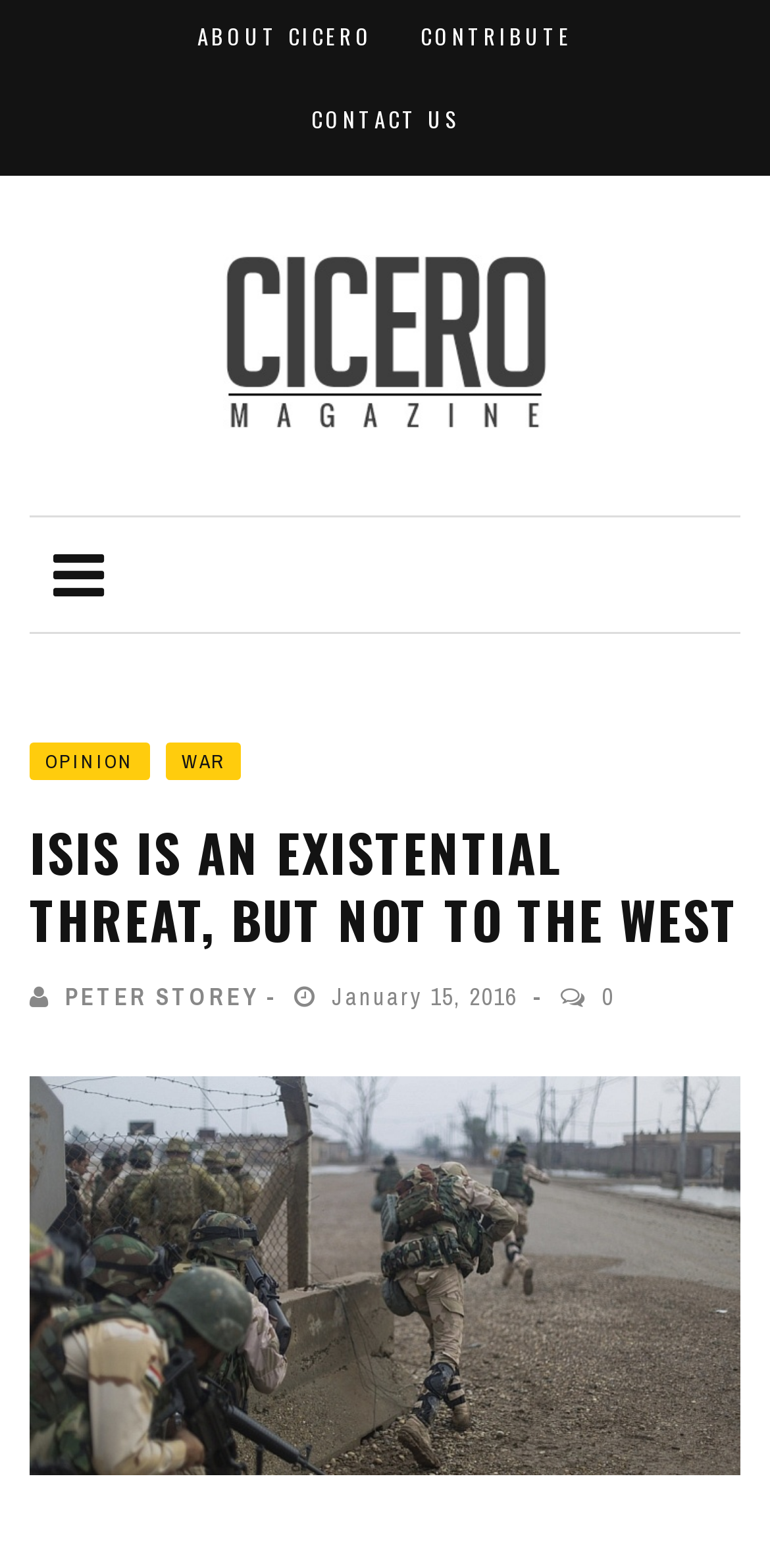Who is the author of the article?
Look at the image and answer with only one word or phrase.

Peter Storey